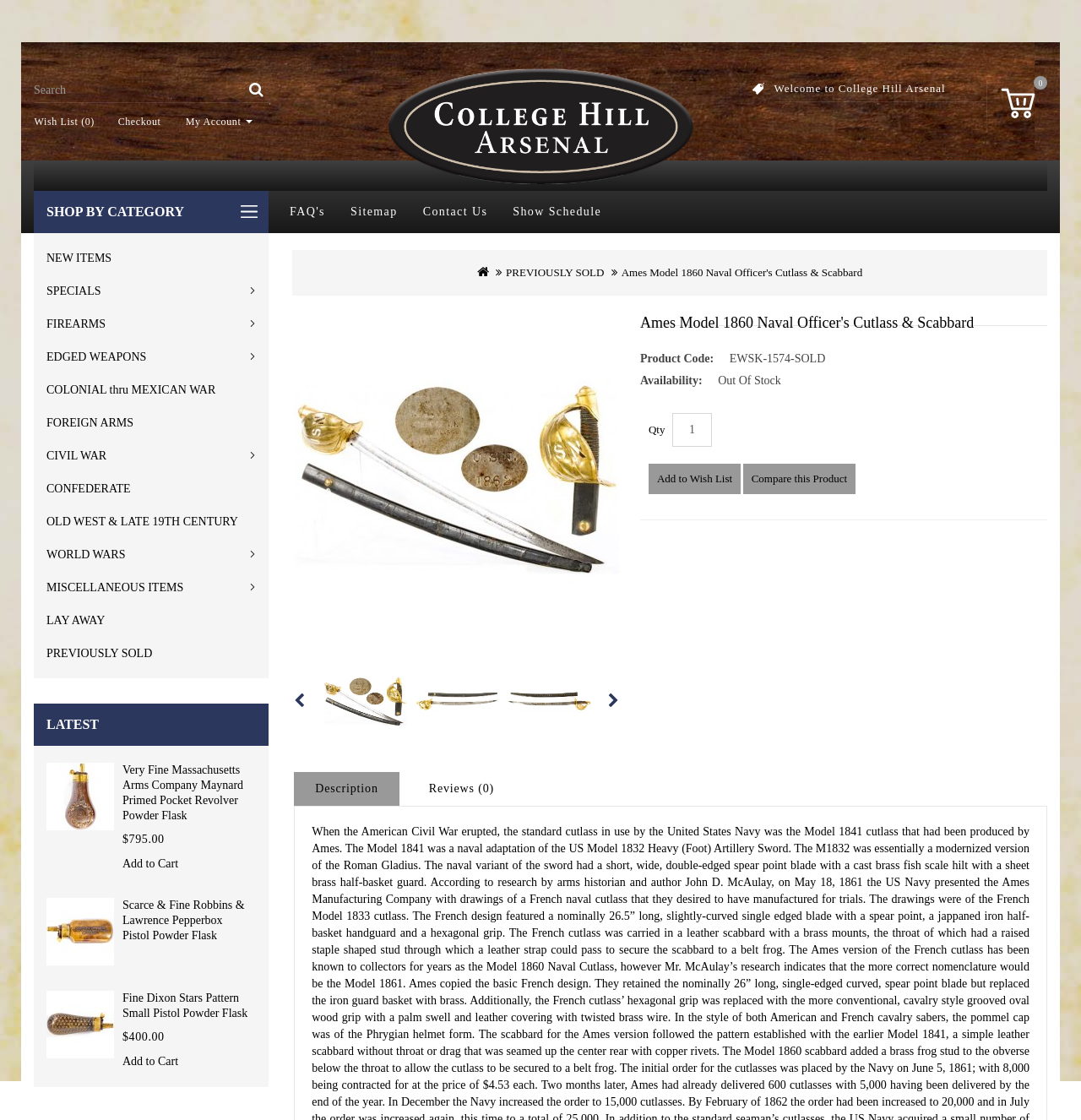Give a detailed account of the webpage.

This webpage is about the Ames Model 1860 Naval Officer's Cutlass & Scabbard. At the top, there is a search bar and a few links to navigate to other pages, including the Wish List, Checkout, and My Account. Below that, there is a logo and a welcome message from College Hill Arsenal.

On the left side, there is a menu with various categories, including NEW ITEMS, SPECIALS, FIREARMS, and more. Below the menu, there are three sections with links to different products, each with an image and a brief description. The sections are labeled as LATEST, SHOP BY CATEGORY, and PREVIOUSLY SOLD.

In the main content area, there is a detailed description of the Ames Model 1860 Naval Officer's Cutlass & Scabbard, including its product code, availability, and price. There are also buttons to add the product to the wish list, compare it with other products, and add it to the cart. Below the product description, there are several images of the product from different angles.

At the bottom of the page, there is a horizontal separator, followed by a link to the product description. Overall, the webpage is focused on showcasing the Ames Model 1860 Naval Officer's Cutlass & Scabbard and providing easy navigation to other related products and categories.